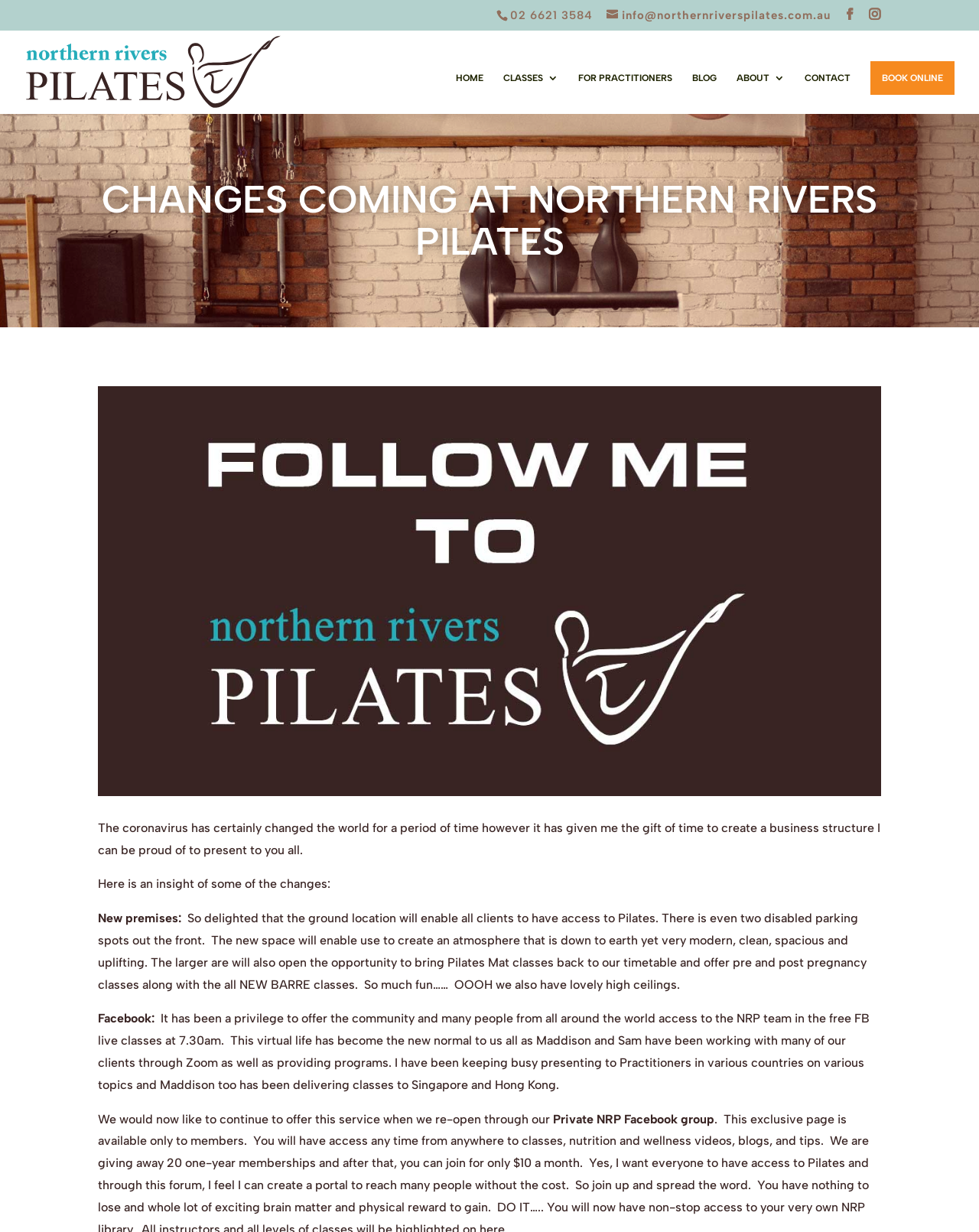Given the description alt="Northern Rivers Pilates", predict the bounding box coordinates of the UI element. Ensure the coordinates are in the format (top-left x, top-left y, bottom-right x, bottom-right y) and all values are between 0 and 1.

[0.027, 0.052, 0.258, 0.063]